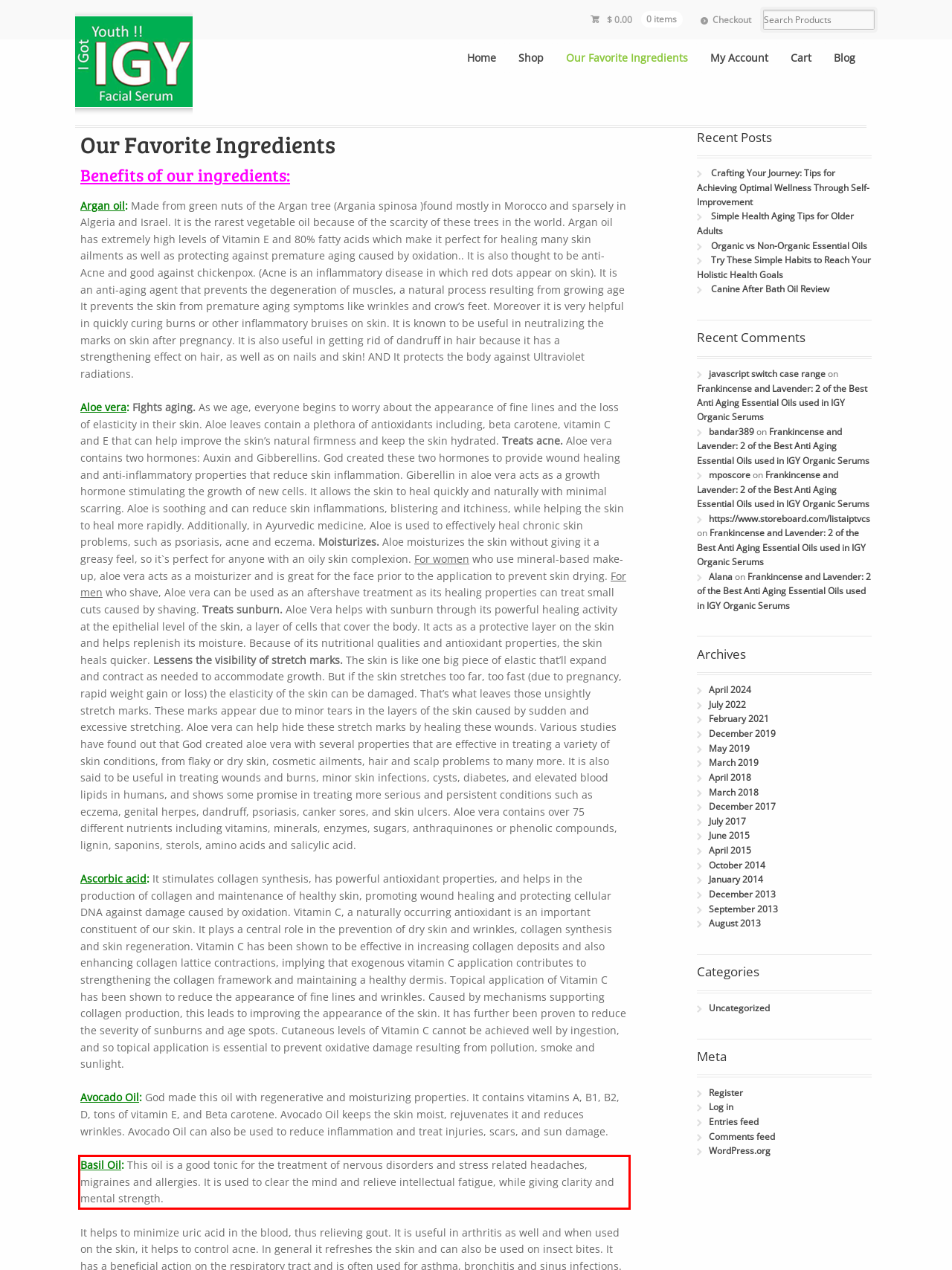Analyze the red bounding box in the provided webpage screenshot and generate the text content contained within.

Basil Oil: This oil is a good tonic for the treatment of nervous disorders and stress related headaches, migraines and allergies. It is used to clear the mind and relieve intellectual fatigue, while giving clarity and mental strength.